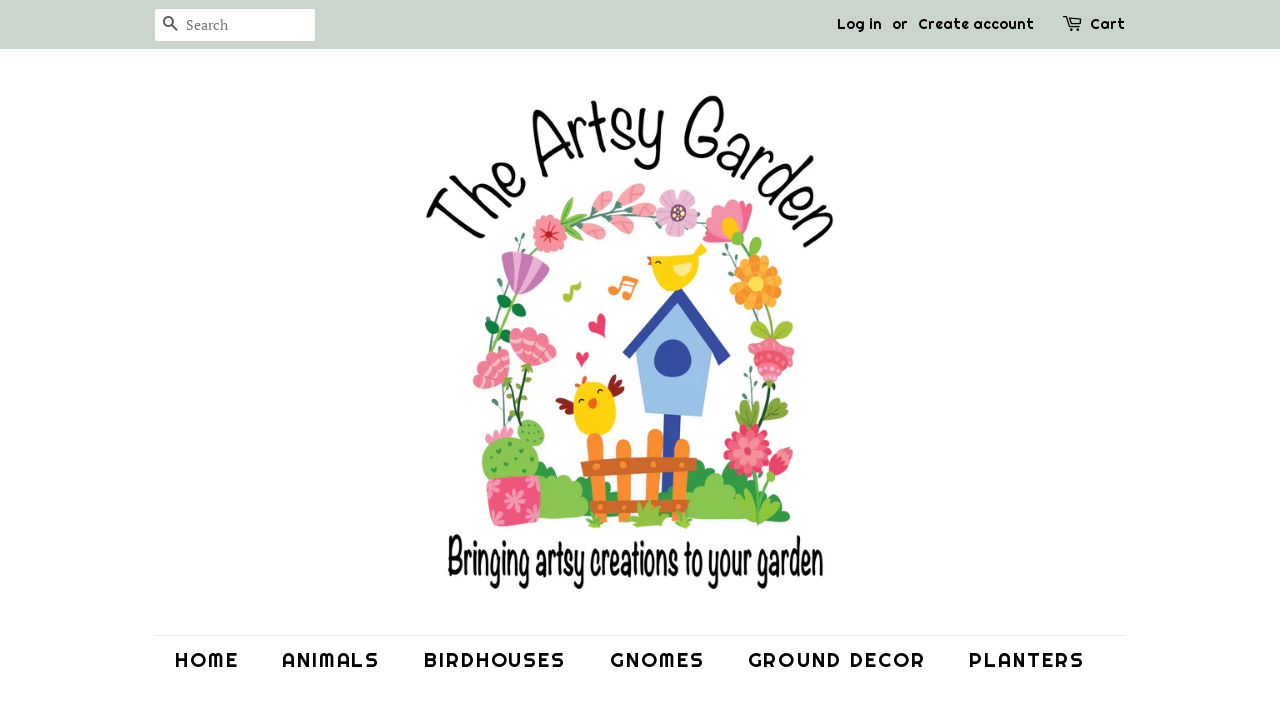Please identify the bounding box coordinates of the element's region that I should click in order to complete the following instruction: "view your cart". The bounding box coordinates consist of four float numbers between 0 and 1, i.e., [left, top, right, bottom].

[0.852, 0.018, 0.879, 0.052]